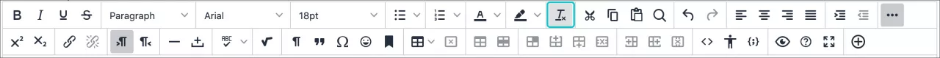Give a one-word or phrase response to the following question: What is the use of the alignment tools in the toolbar?

Align text